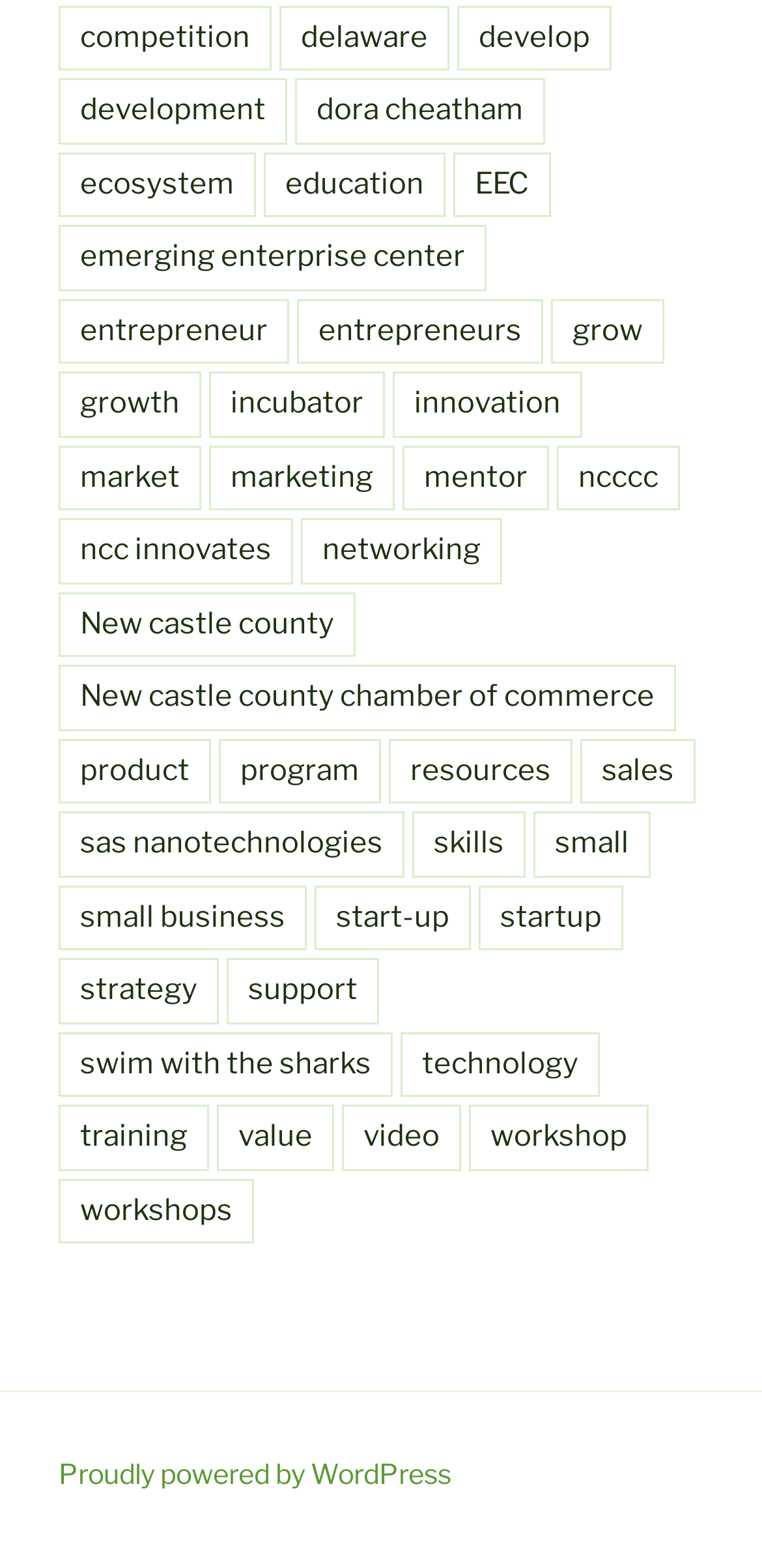What is the 'Swim with the Sharks' event?
Look at the image and answer the question with a single word or phrase.

Business competition